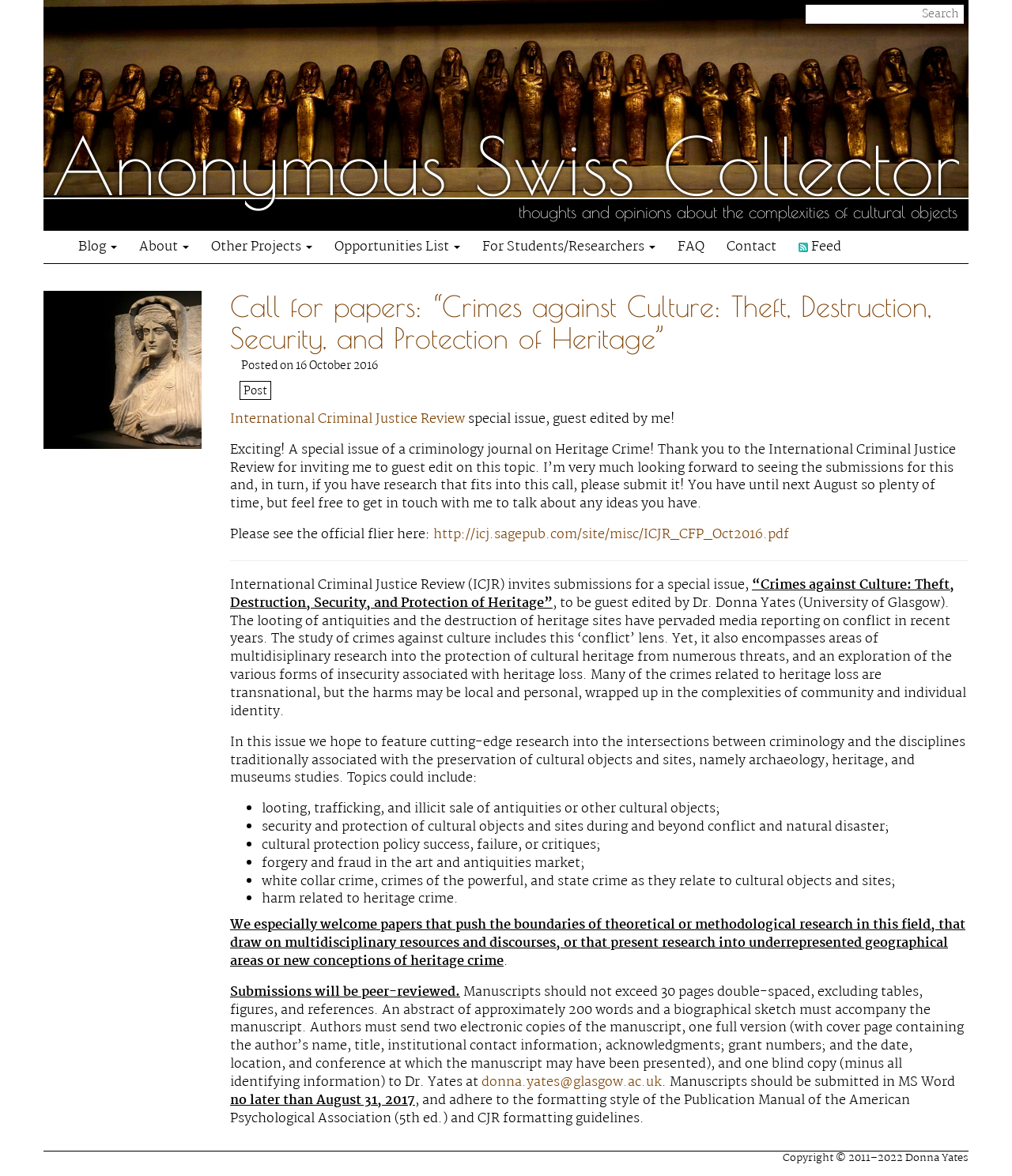Please determine the primary heading and provide its text.

Anonymous Swiss Collector